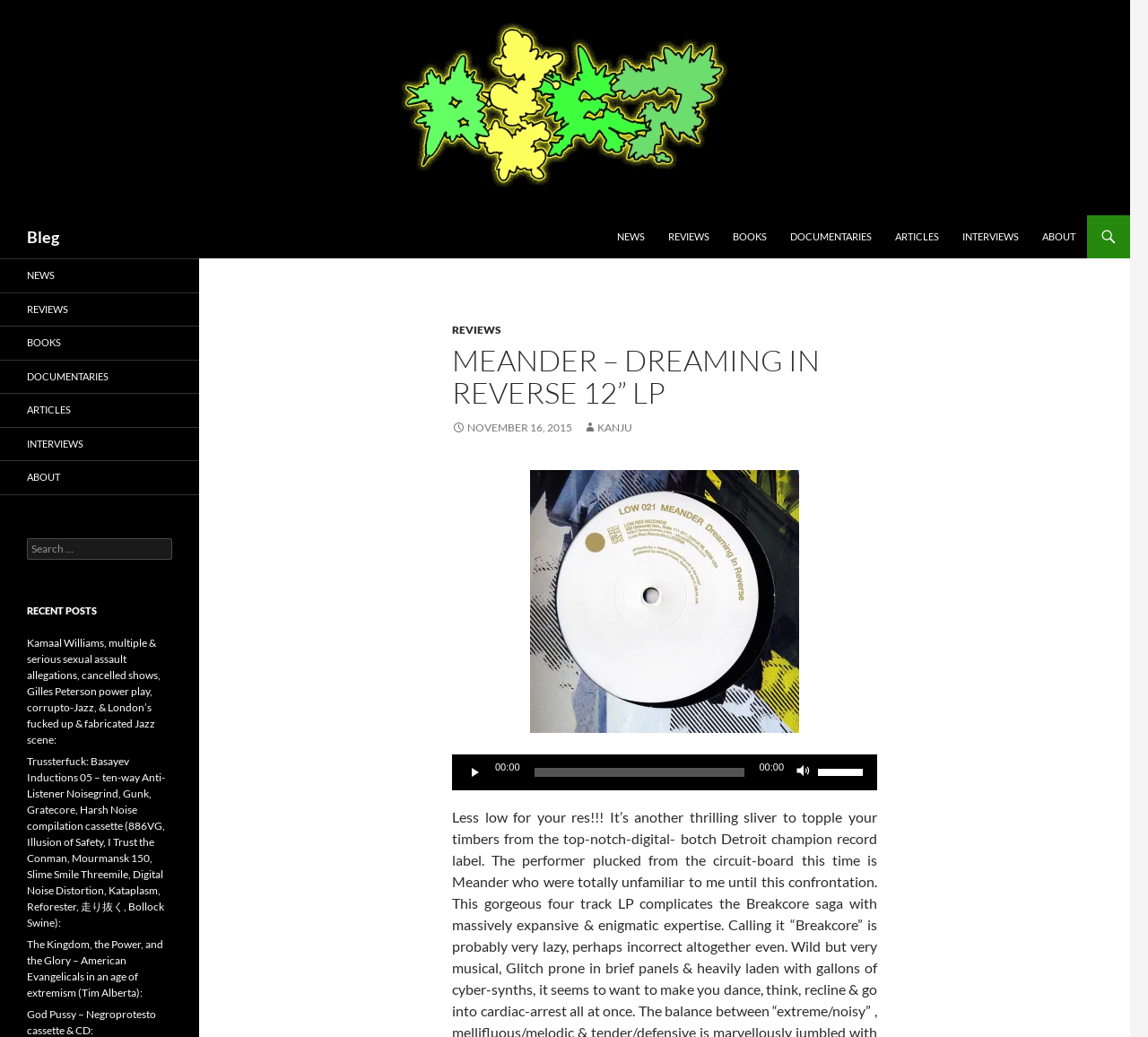Please predict the bounding box coordinates (top-left x, top-left y, bottom-right x, bottom-right y) for the UI element in the screenshot that fits the description: November 16, 2015

[0.394, 0.406, 0.498, 0.419]